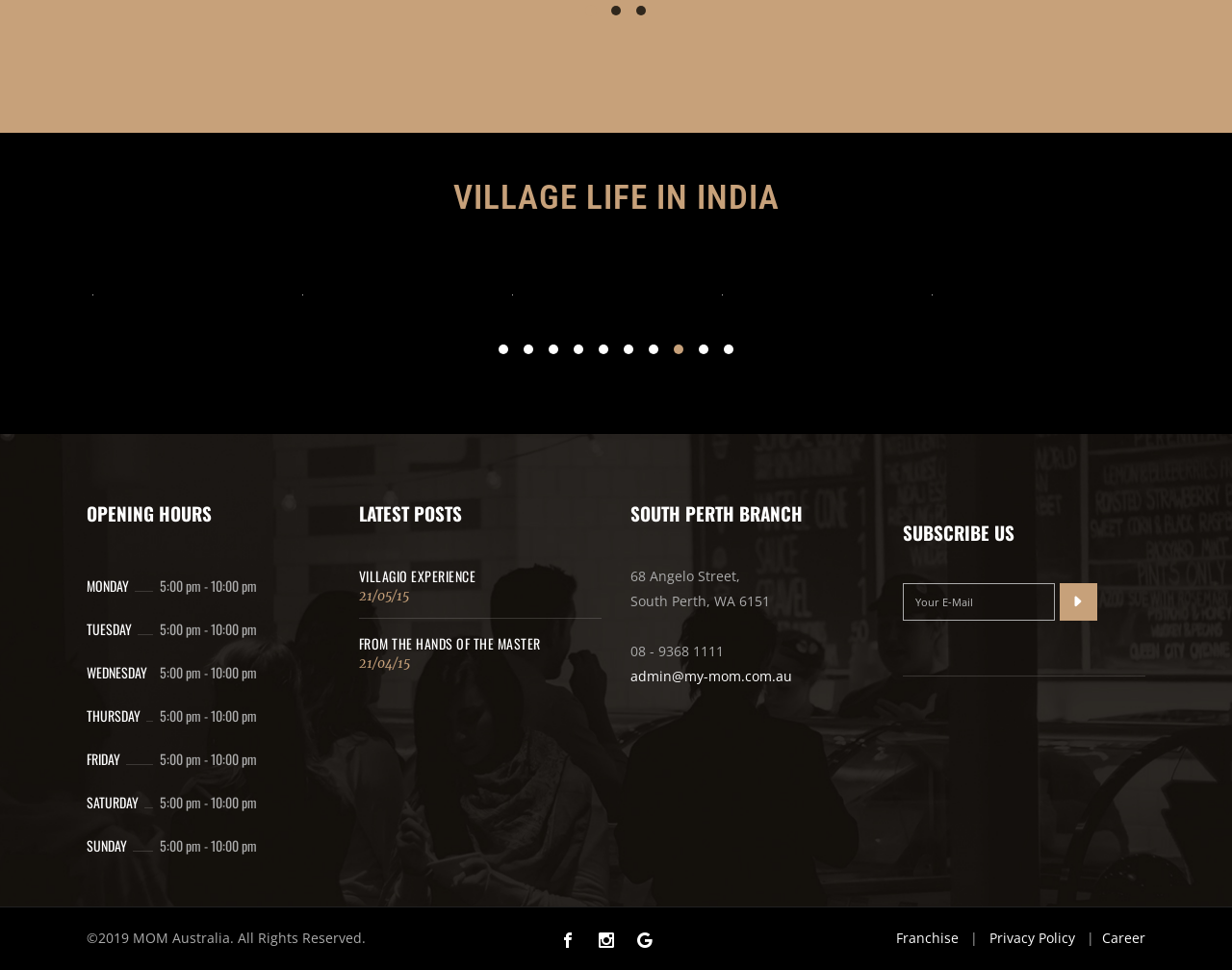What is the address of the South Perth branch?
Offer a detailed and exhaustive answer to the question.

The question is asking about the address of the South Perth branch. By looking at the StaticText elements under the 'SOUTH PERTH BRANCH' heading, we can find the address, which is 68 Angelo Street, South Perth, WA 6151.